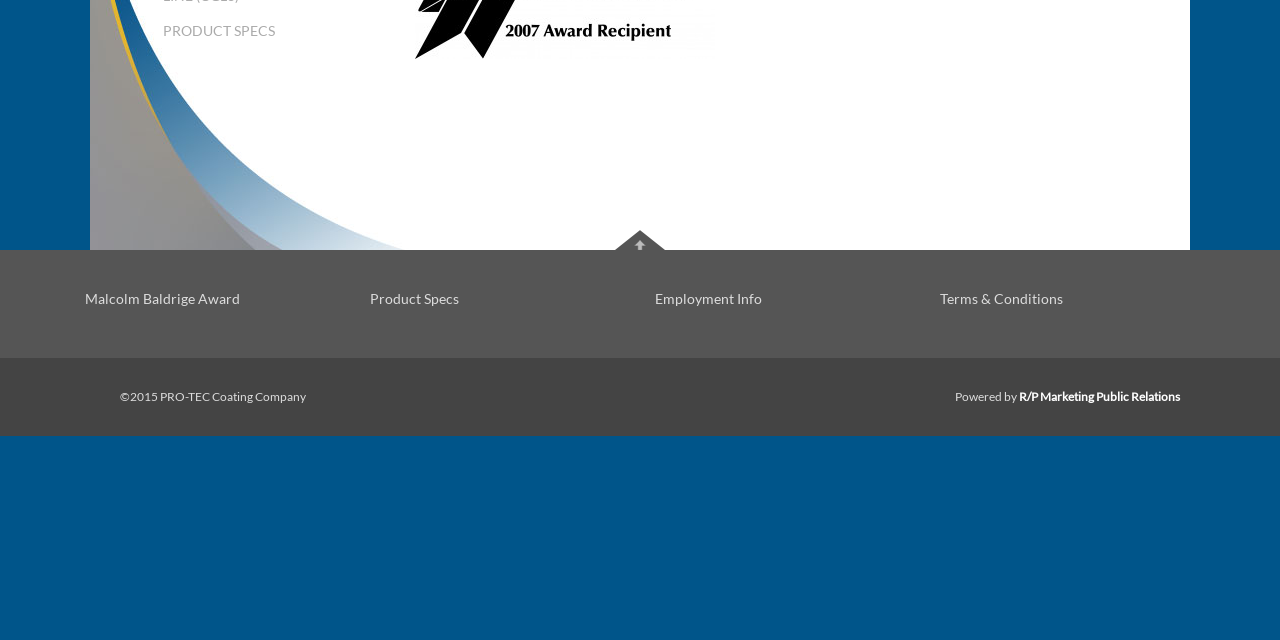Locate the bounding box of the UI element with the following description: "About Us".

None